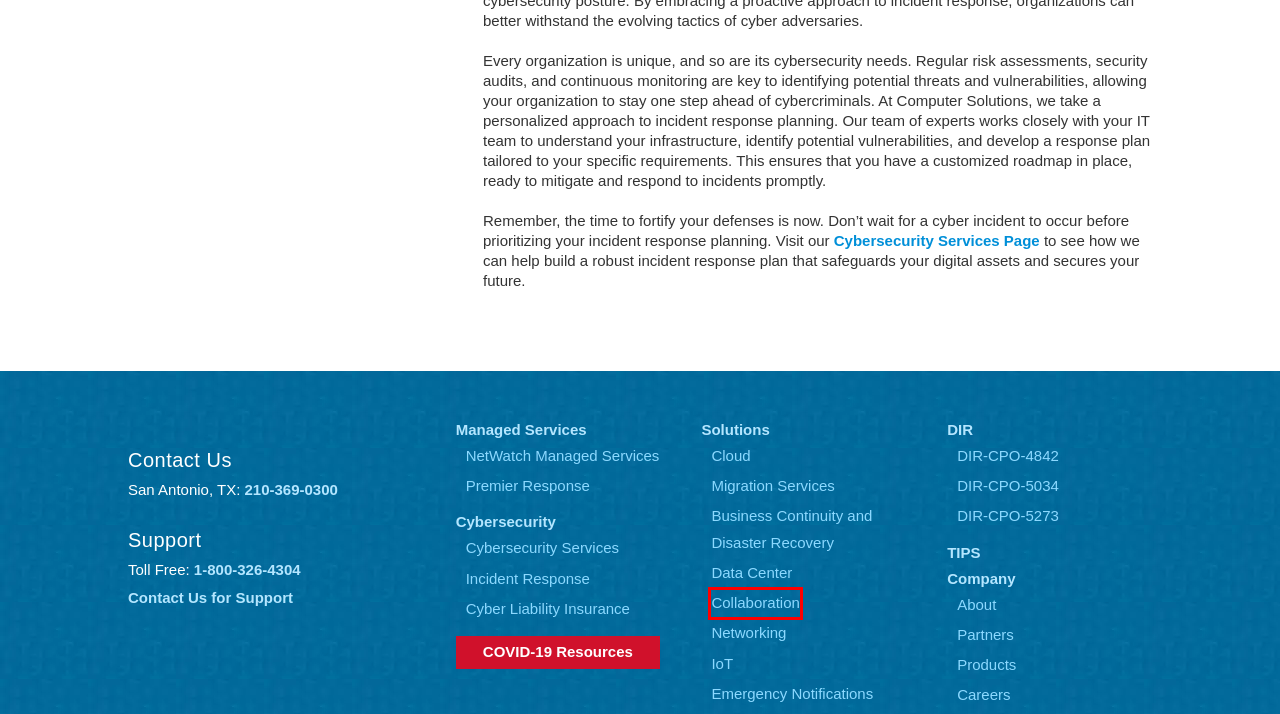You are provided with a screenshot of a webpage highlighting a UI element with a red bounding box. Choose the most suitable webpage description that matches the new page after clicking the element in the bounding box. Here are the candidates:
A. NetWatch | Computer Solutions
B. Cyber Liability Insurance & Consulting | Computer Solutions
C. Netwatch Emergency Notification Systems | Computer Solutions
D. Cybersecurity Risk Assessments | Computer Solutions
E. COVID-19: Technology and Products Services Resources | Computer Solutions
F. Collaboration & Communication Solutions | Computer Solutions
G. Texas Managed Network Services | Computer Solutions
H. Leading Texas Business IT Solutions | Computer Solutions

F